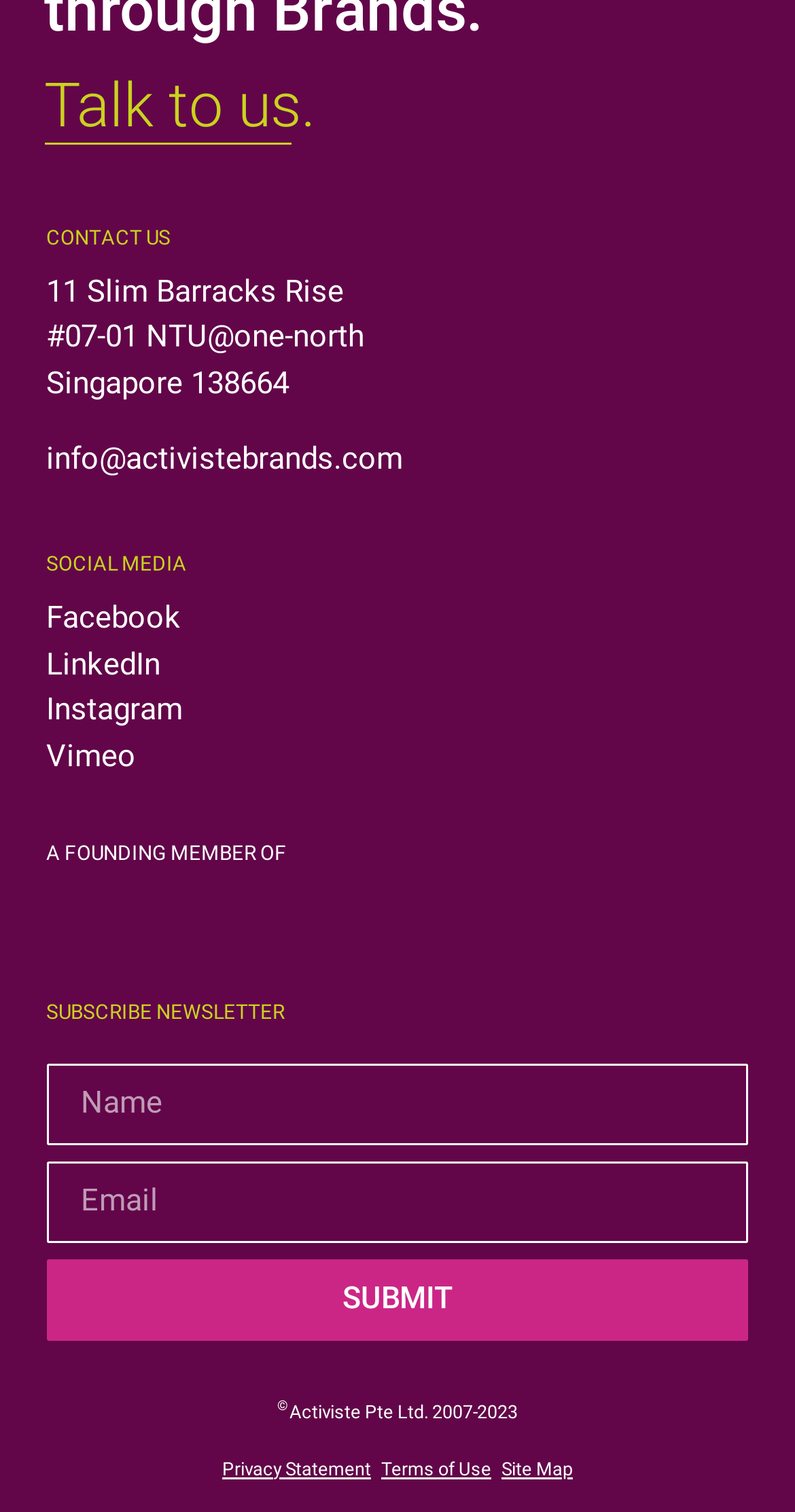Can you provide the bounding box coordinates for the element that should be clicked to implement the instruction: "Subscribe to the newsletter"?

[0.058, 0.663, 0.942, 0.676]